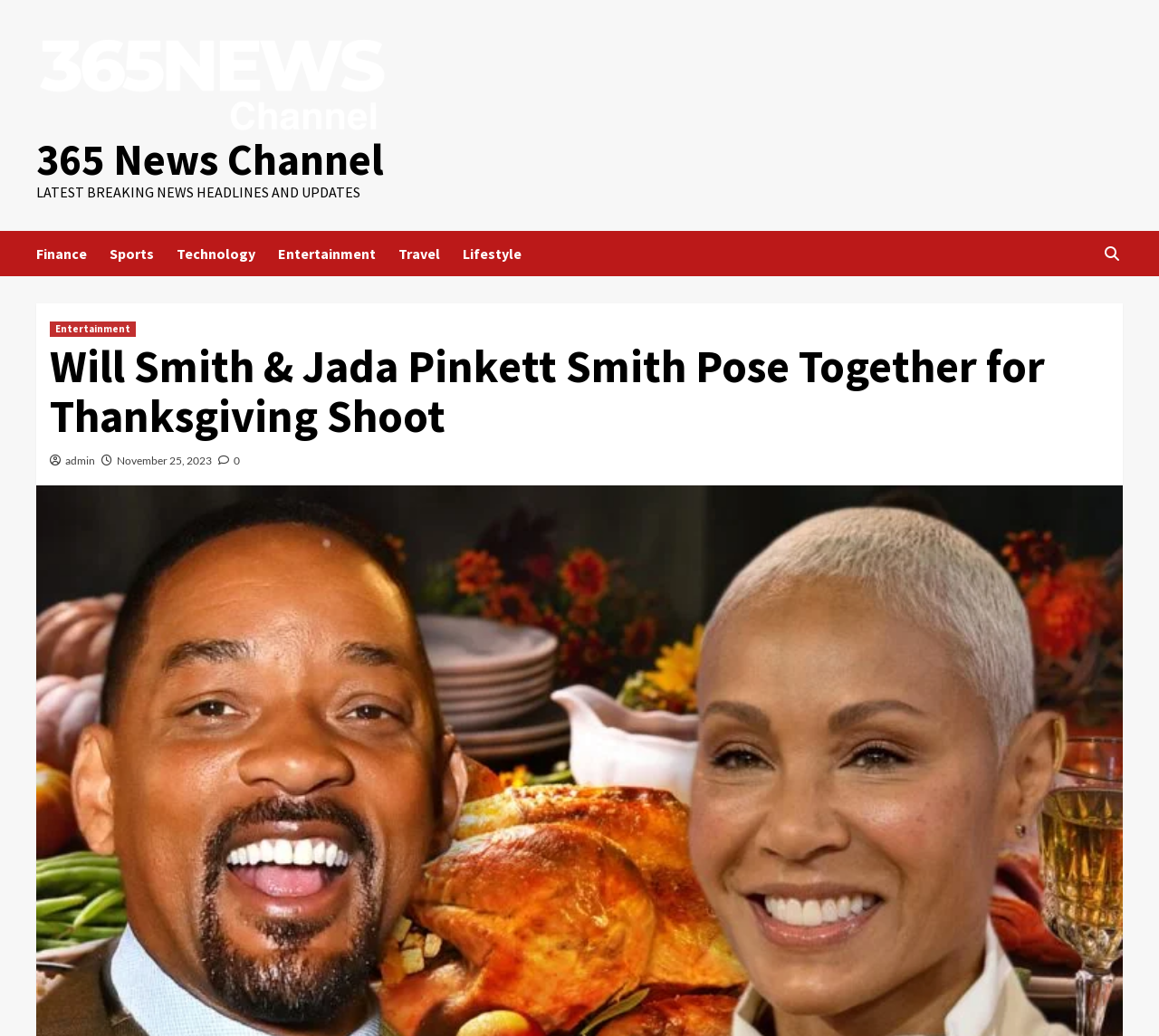Describe the webpage meticulously, covering all significant aspects.

The webpage appears to be a news article page from 365 News Channel. At the top left, there is a logo of 365 News Channel, which is an image with a link to the channel's homepage. Below the logo, there is a static text "LATEST BREAKING NEWS HEADLINES AND UPDATES". 

To the right of the logo, there are six category links: Finance, Sports, Technology, Entertainment, Travel, and Lifestyle, arranged horizontally. 

On the right side of the page, near the top, there is a search icon, represented by a magnifying glass symbol, which is a link. 

Below the category links, there is a main article section. The article's title, "Will Smith & Jada Pinkett Smith Pose Together for Thanksgiving Shoot", is a heading that spans almost the entire width of the page. 

Under the article title, there are three links: "admin", "November 25, 2023", and a link with a comment count symbol and the number "0". These links are positioned in a horizontal line, with "admin" on the left and the comment count link on the right.